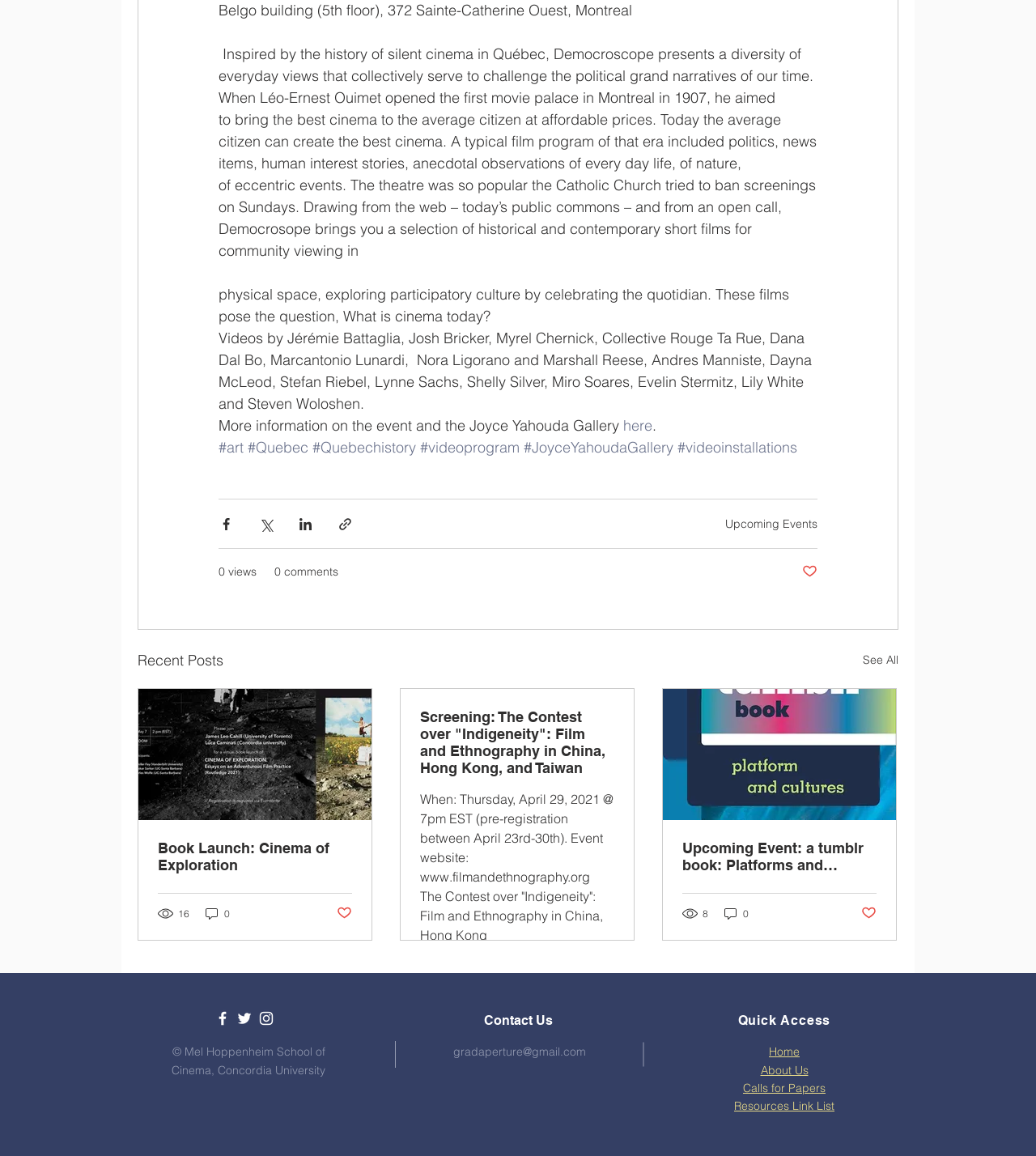Identify the bounding box of the UI component described as: "Book Launch: Cinema of Exploration".

[0.152, 0.726, 0.34, 0.756]